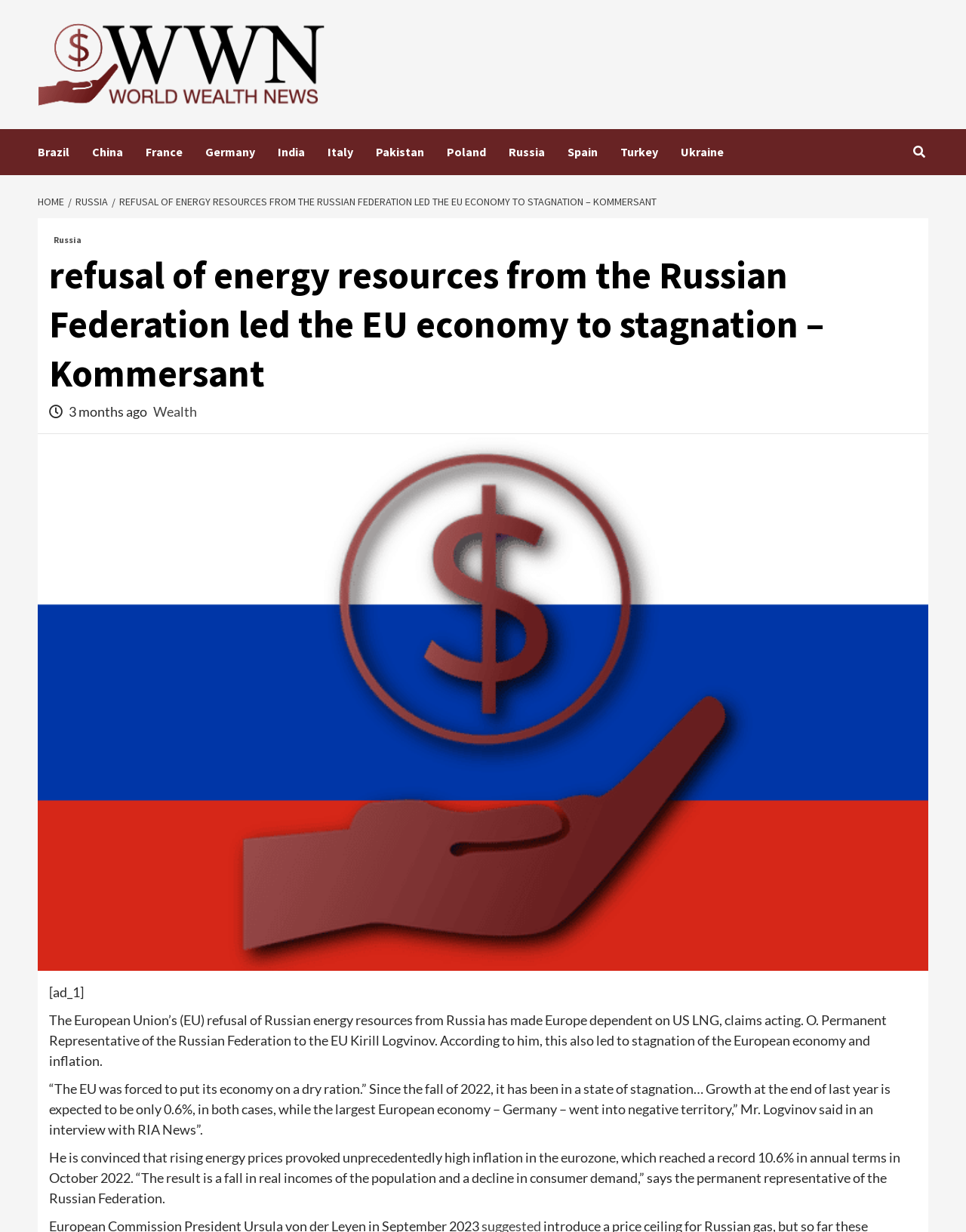Observe the image and answer the following question in detail: What is the topic of the article?

The topic of the article can be inferred from the header section of the webpage, which mentions the refusal of energy resources from the Russian Federation and its impact on the EU economy.